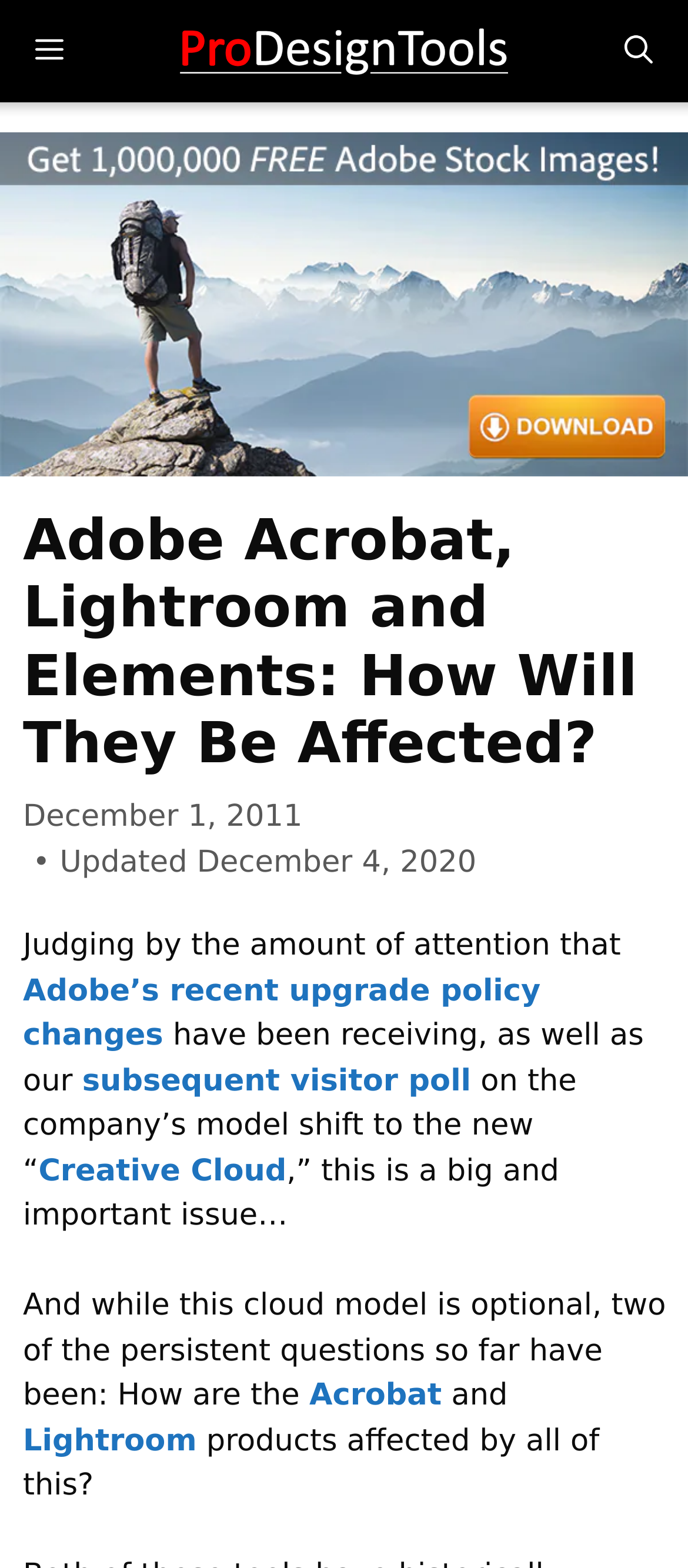Find the primary header on the webpage and provide its text.

Adobe Acrobat, Lightroom and Elements: How Will They Be Affected?